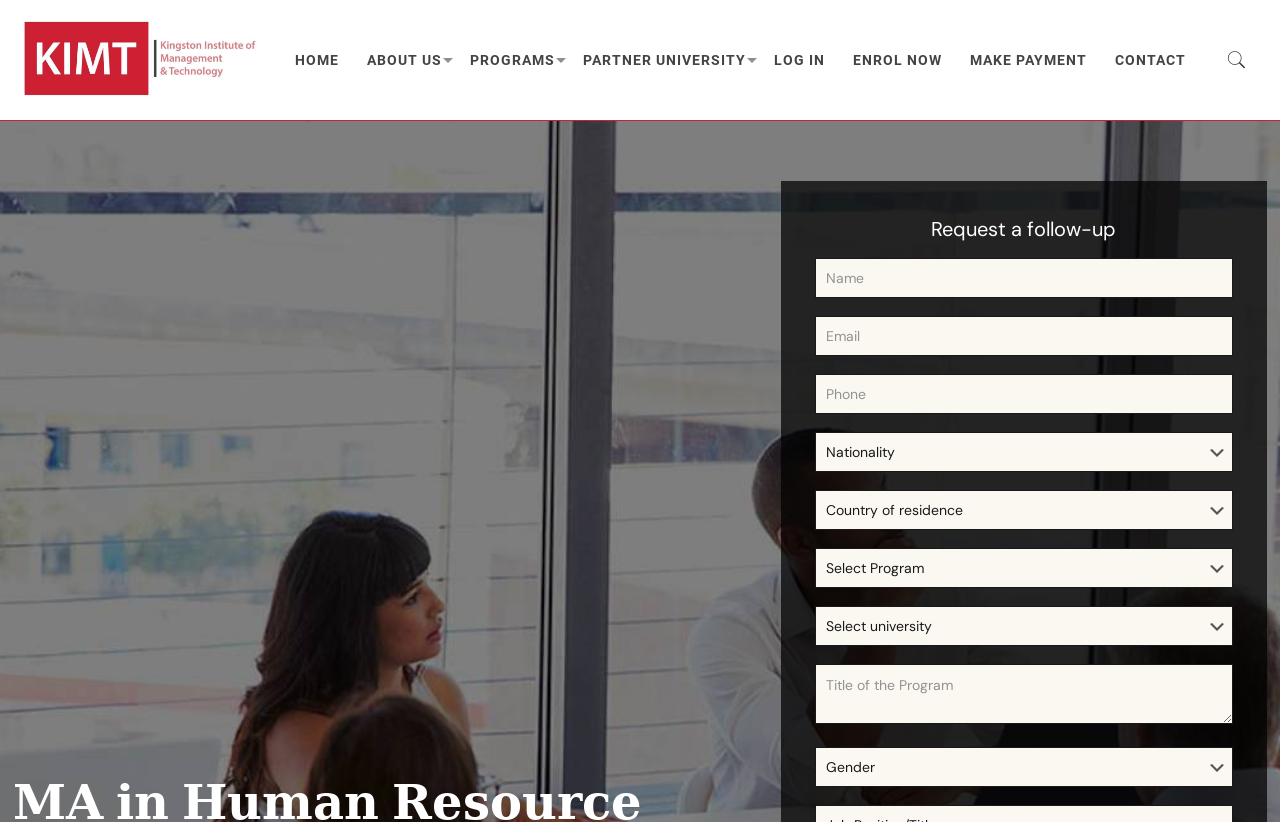Specify the bounding box coordinates of the region I need to click to perform the following instruction: "Click the CONTACT link". The coordinates must be four float numbers in the range of 0 to 1, i.e., [left, top, right, bottom].

[0.86, 0.0, 0.937, 0.146]